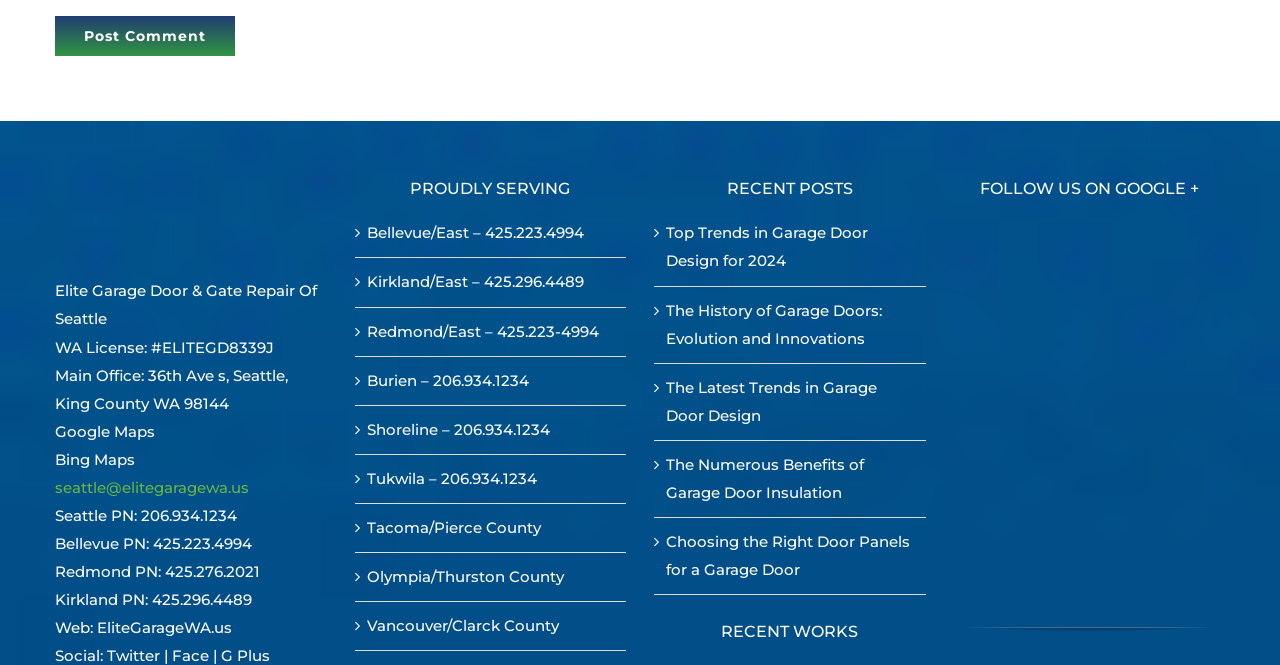Please find the bounding box coordinates of the element that you should click to achieve the following instruction: "Click the 'Post Comment' button". The coordinates should be presented as four float numbers between 0 and 1: [left, top, right, bottom].

[0.043, 0.025, 0.184, 0.085]